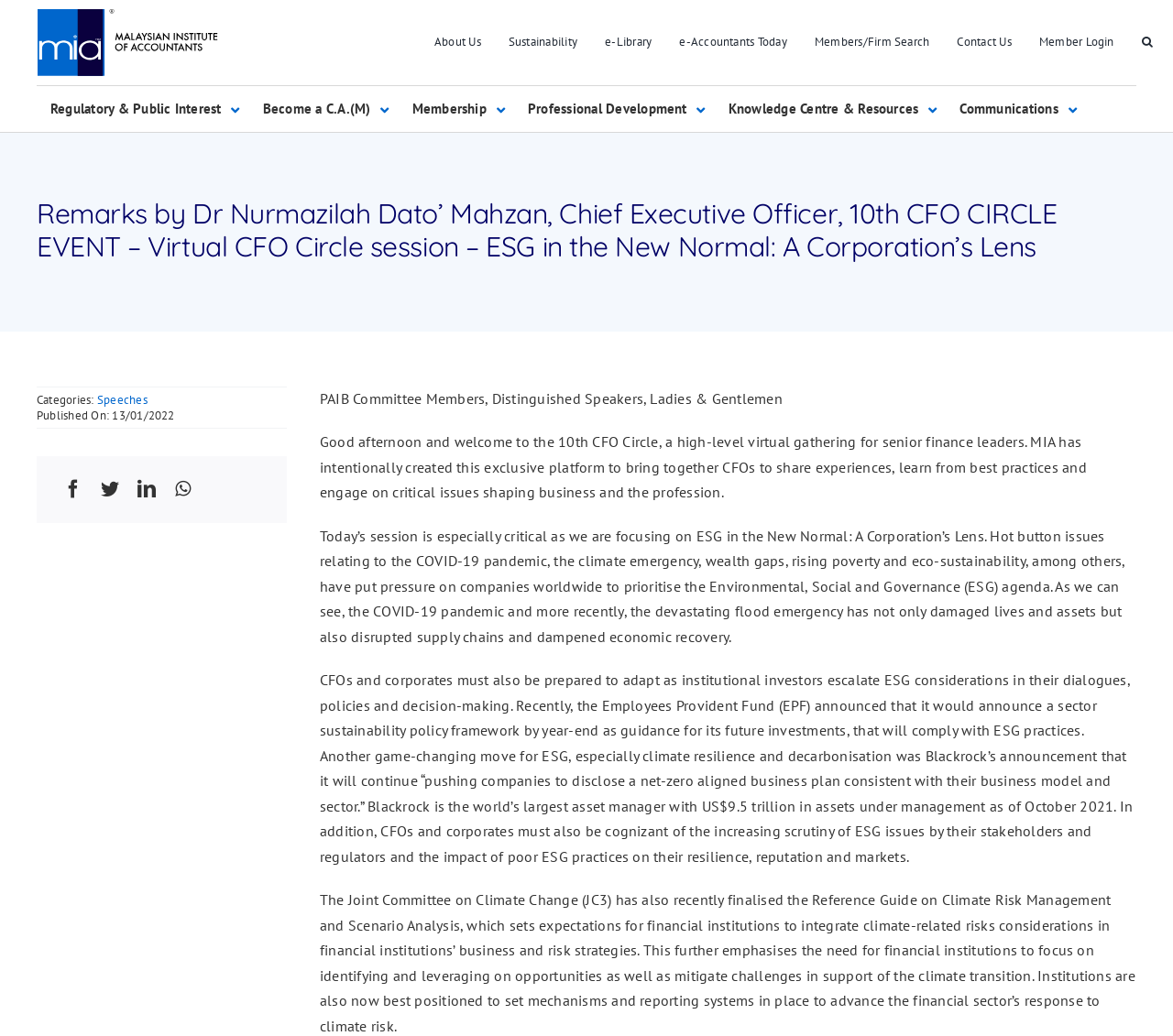What is the name of the organization?
Using the information presented in the image, please offer a detailed response to the question.

The name of the organization can be found in the logo of the webpage, which is 'Malaysian Institute of Accountants Logo'.